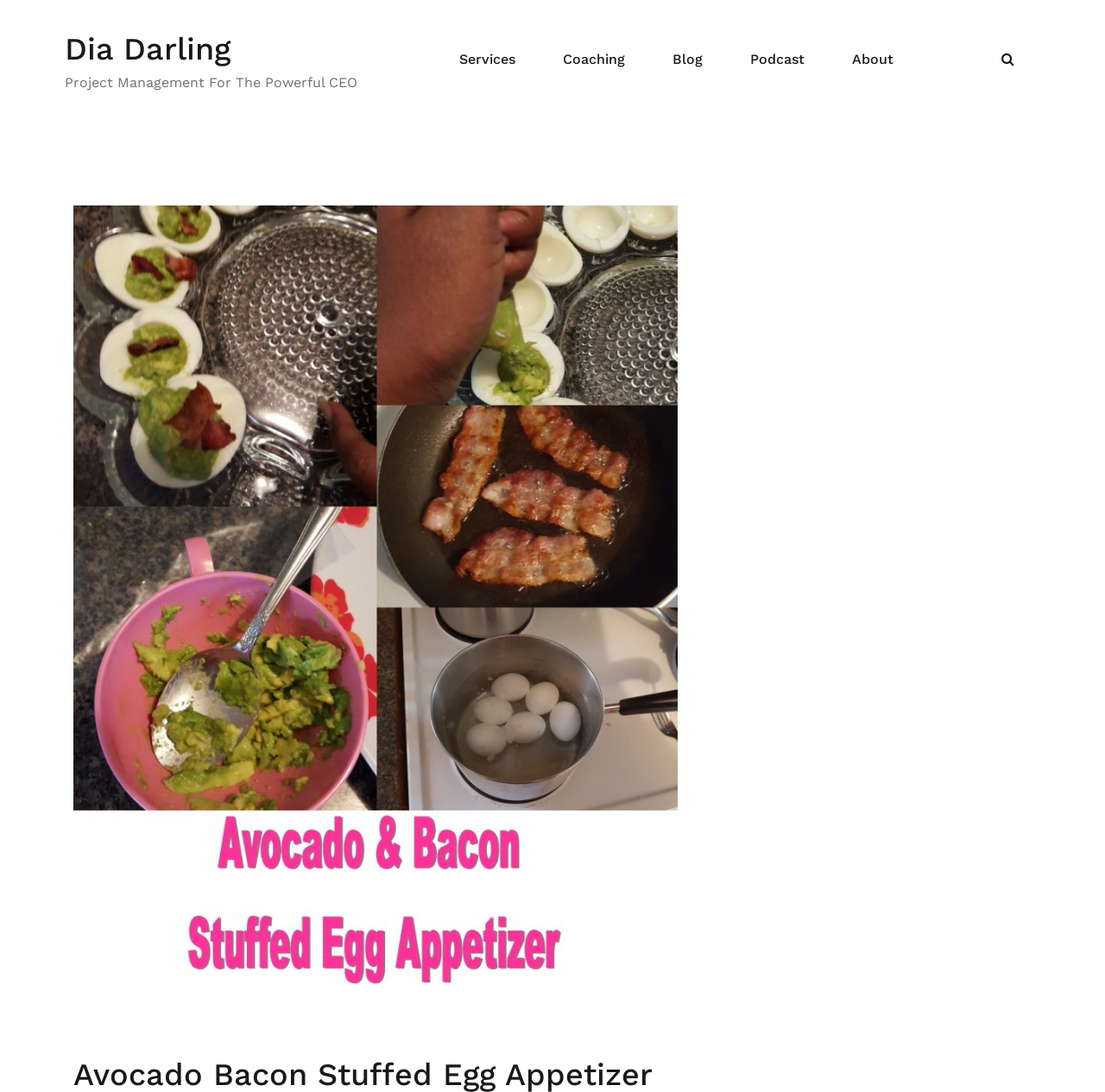Refer to the image and provide an in-depth answer to the question: 
What is the main topic of the image?

The main topic of the image can be inferred from the caption 'The perfect appetizer' which suggests that the image is related to a type of food, specifically an appetizer.